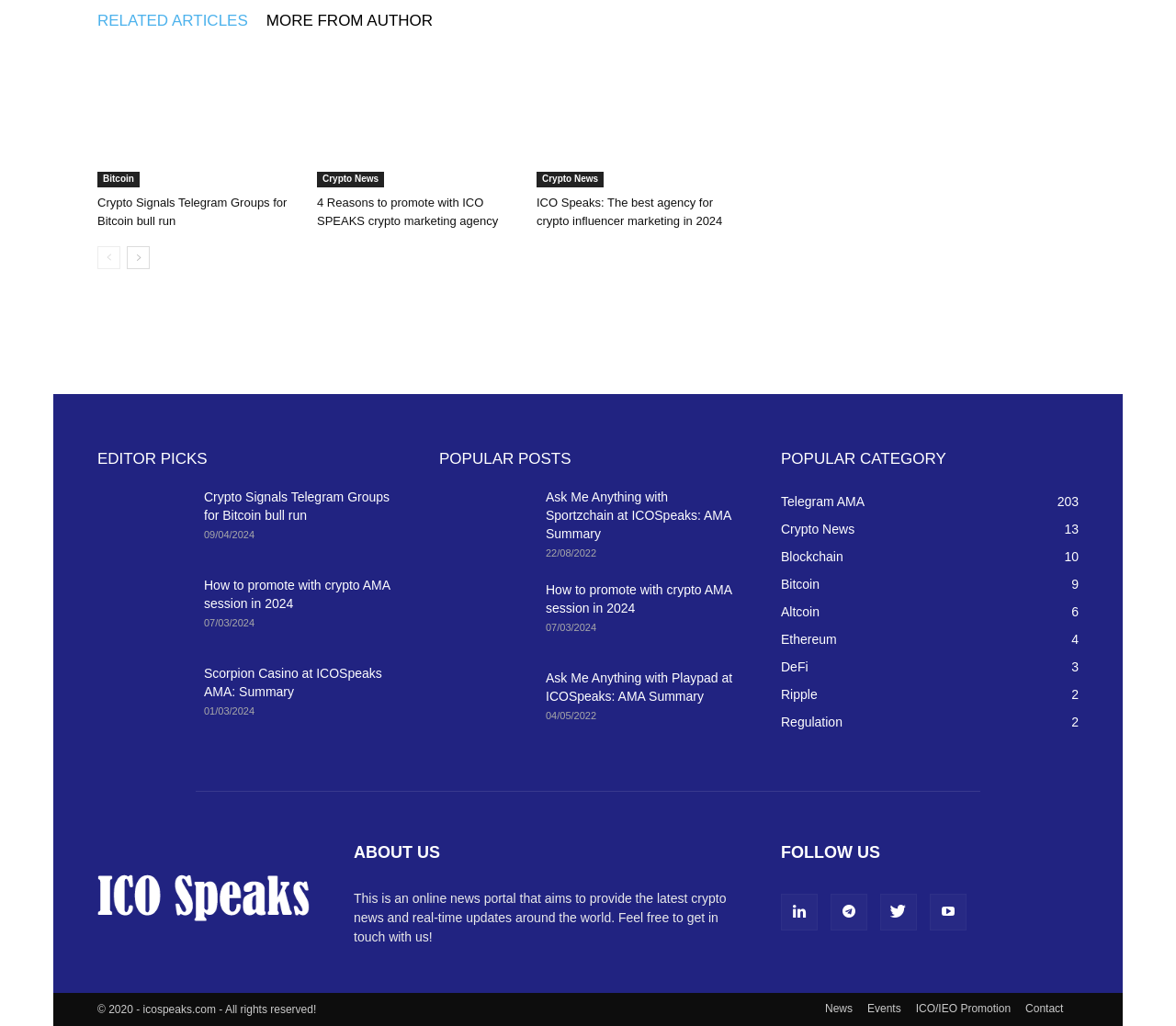Identify the bounding box of the HTML element described as: "alt="ICO Speaks" title="ICO Speaks"".

[0.083, 0.889, 0.263, 0.903]